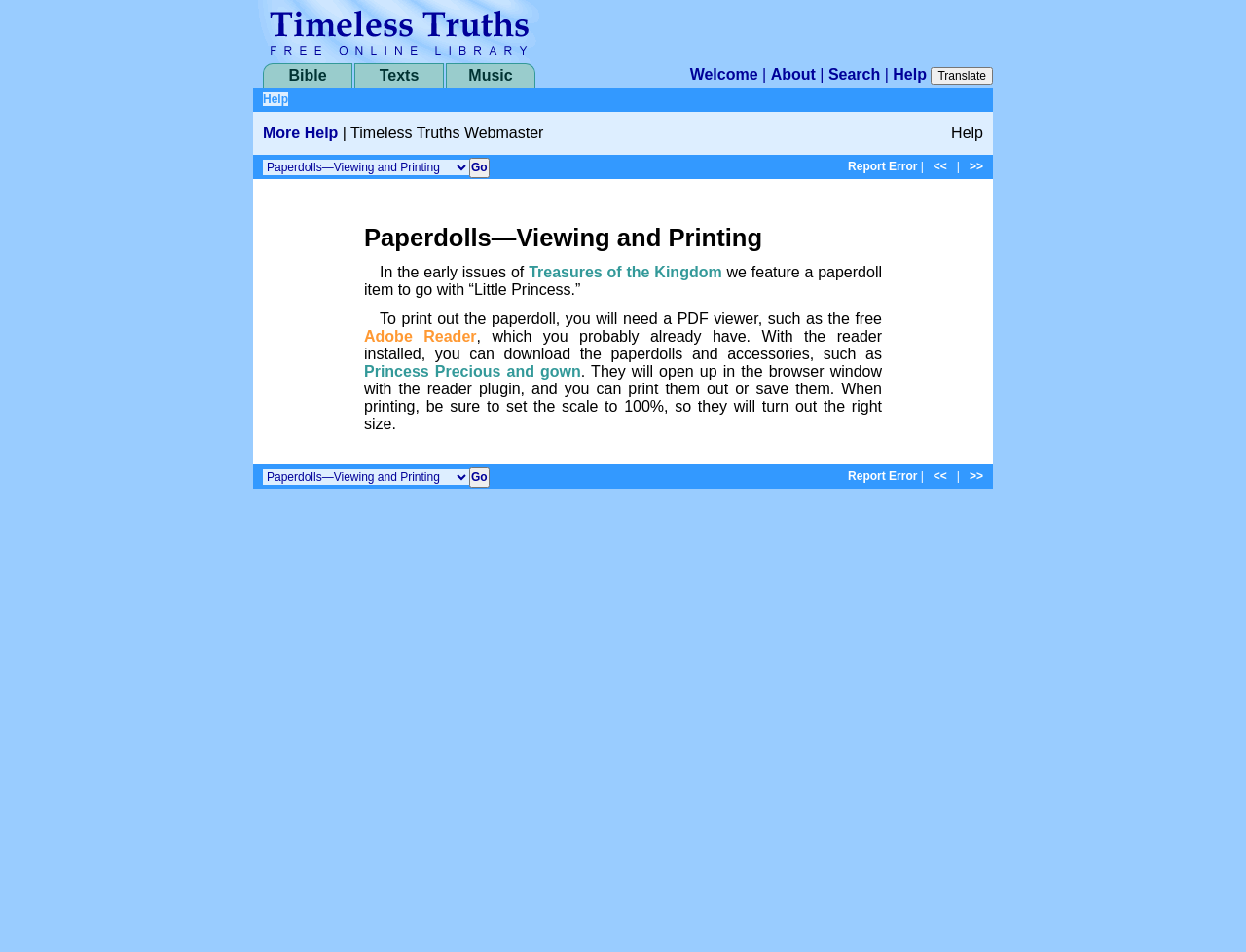Find the bounding box coordinates for the element that must be clicked to complete the instruction: "Click the Bible link". The coordinates should be four float numbers between 0 and 1, indicated as [left, top, right, bottom].

[0.211, 0.066, 0.283, 0.092]